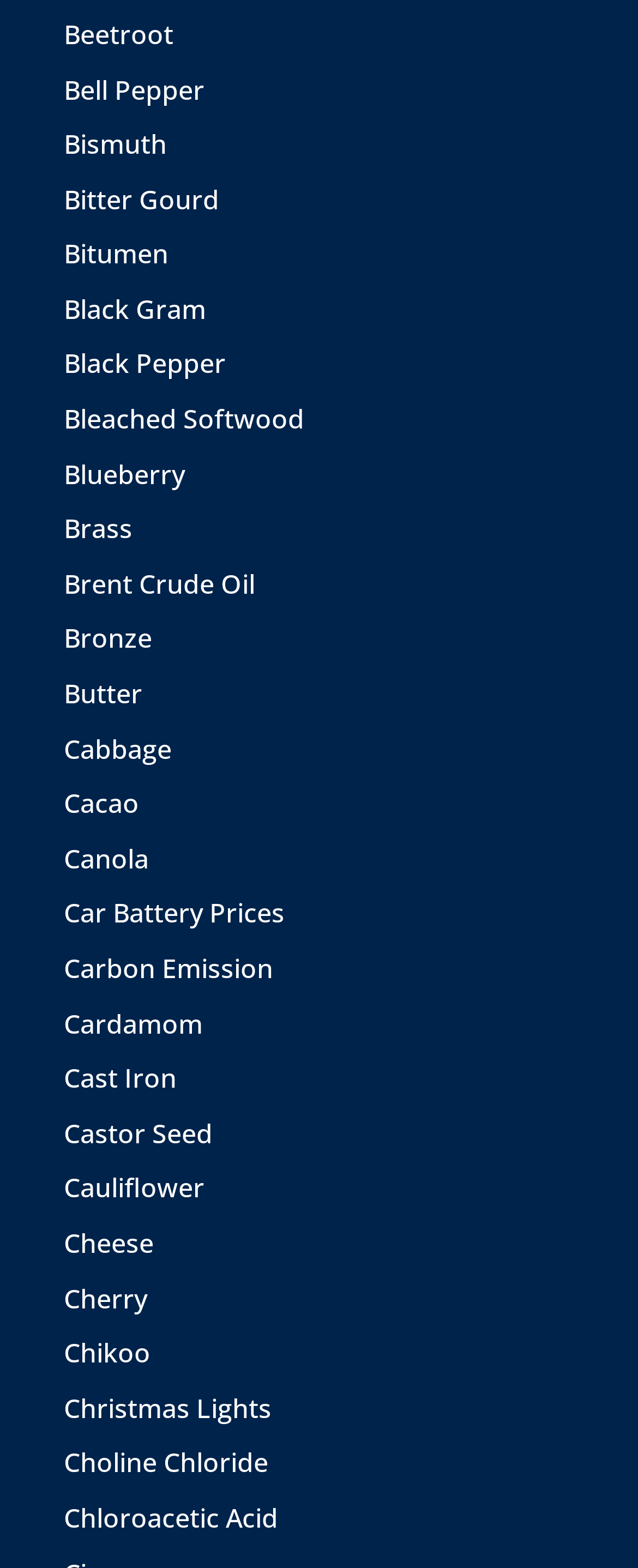Please provide a short answer using a single word or phrase for the question:
How many links are on this webpage?

33